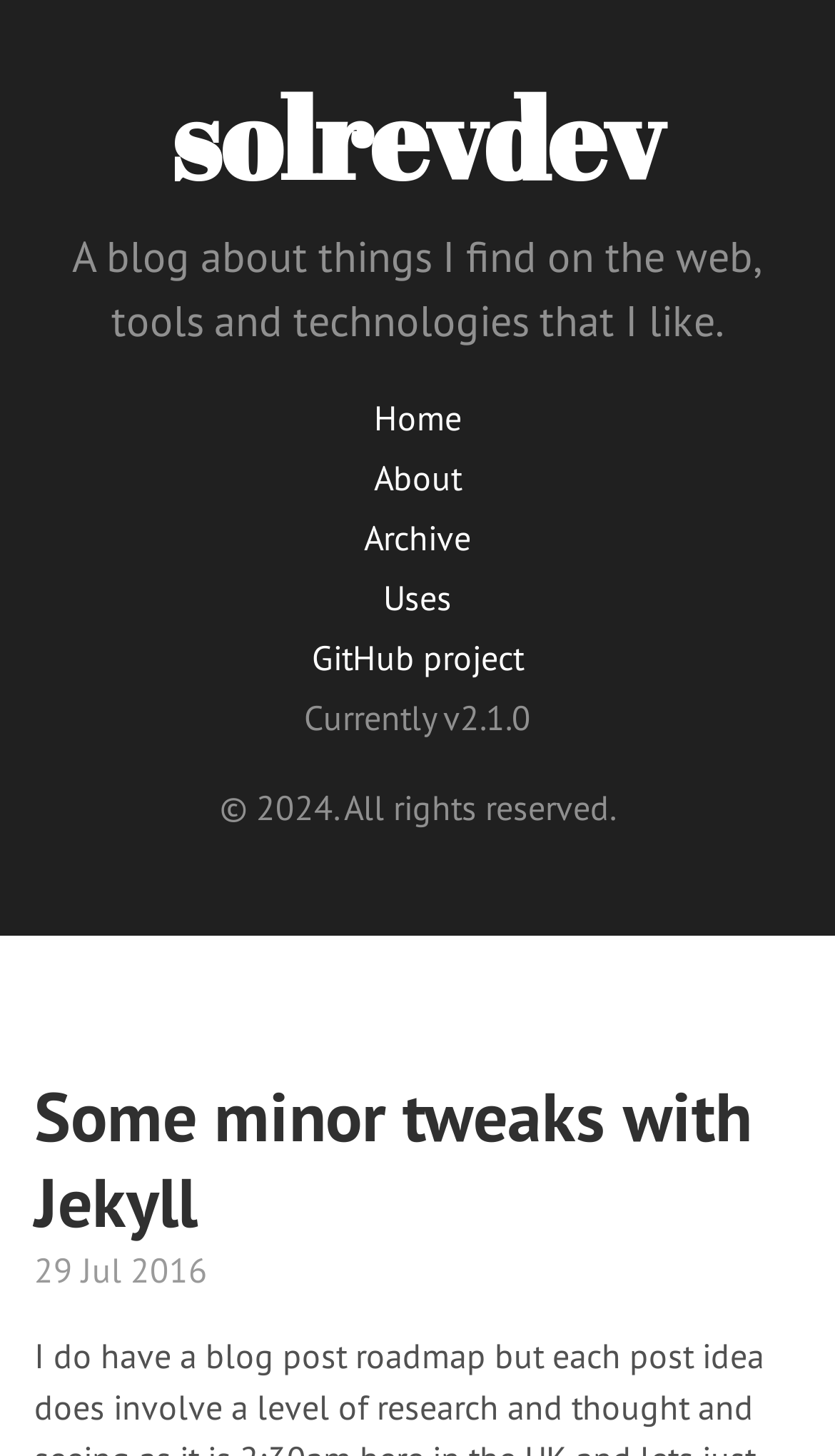What is the current version of the blog?
Make sure to answer the question with a detailed and comprehensive explanation.

The current version of the blog can be found in the text 'Currently v2.1.0', which is located below the navigation links. This text is not a link, but rather a static text element.